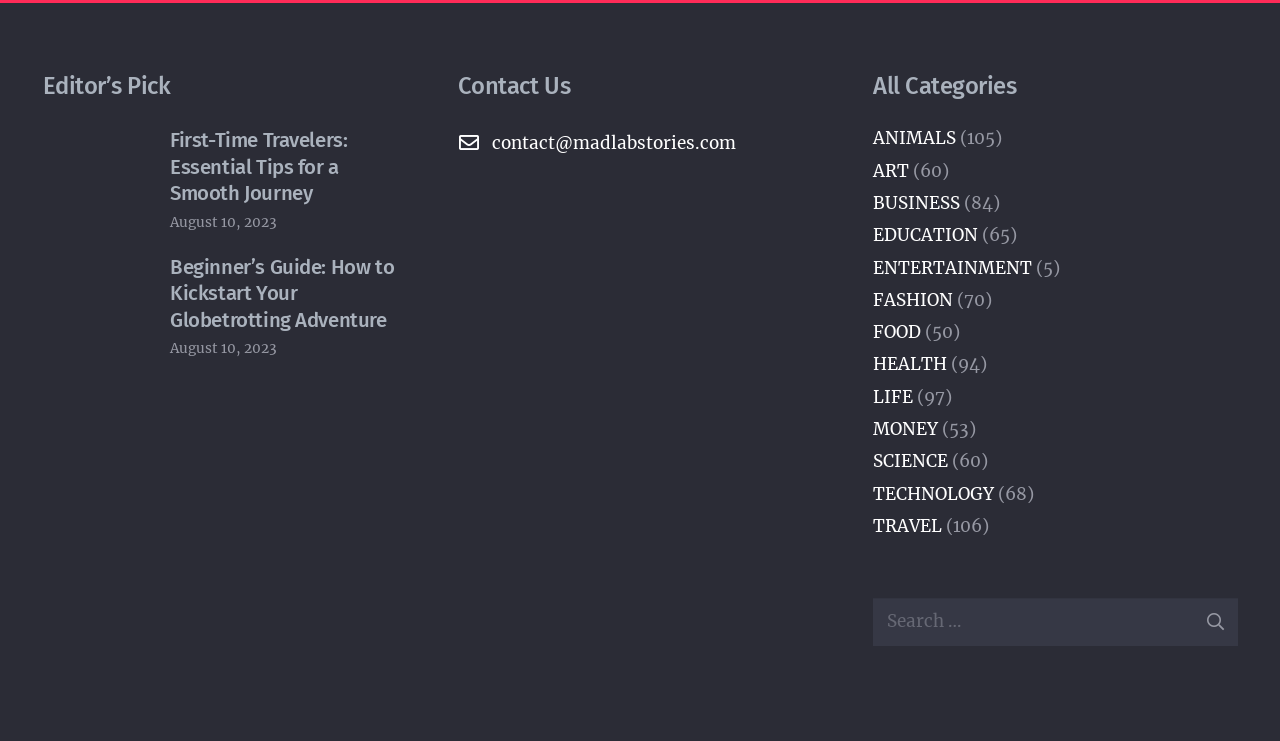Identify the bounding box coordinates of the element that should be clicked to fulfill this task: "Contact us". The coordinates should be provided as four float numbers between 0 and 1, i.e., [left, top, right, bottom].

[0.384, 0.179, 0.575, 0.208]